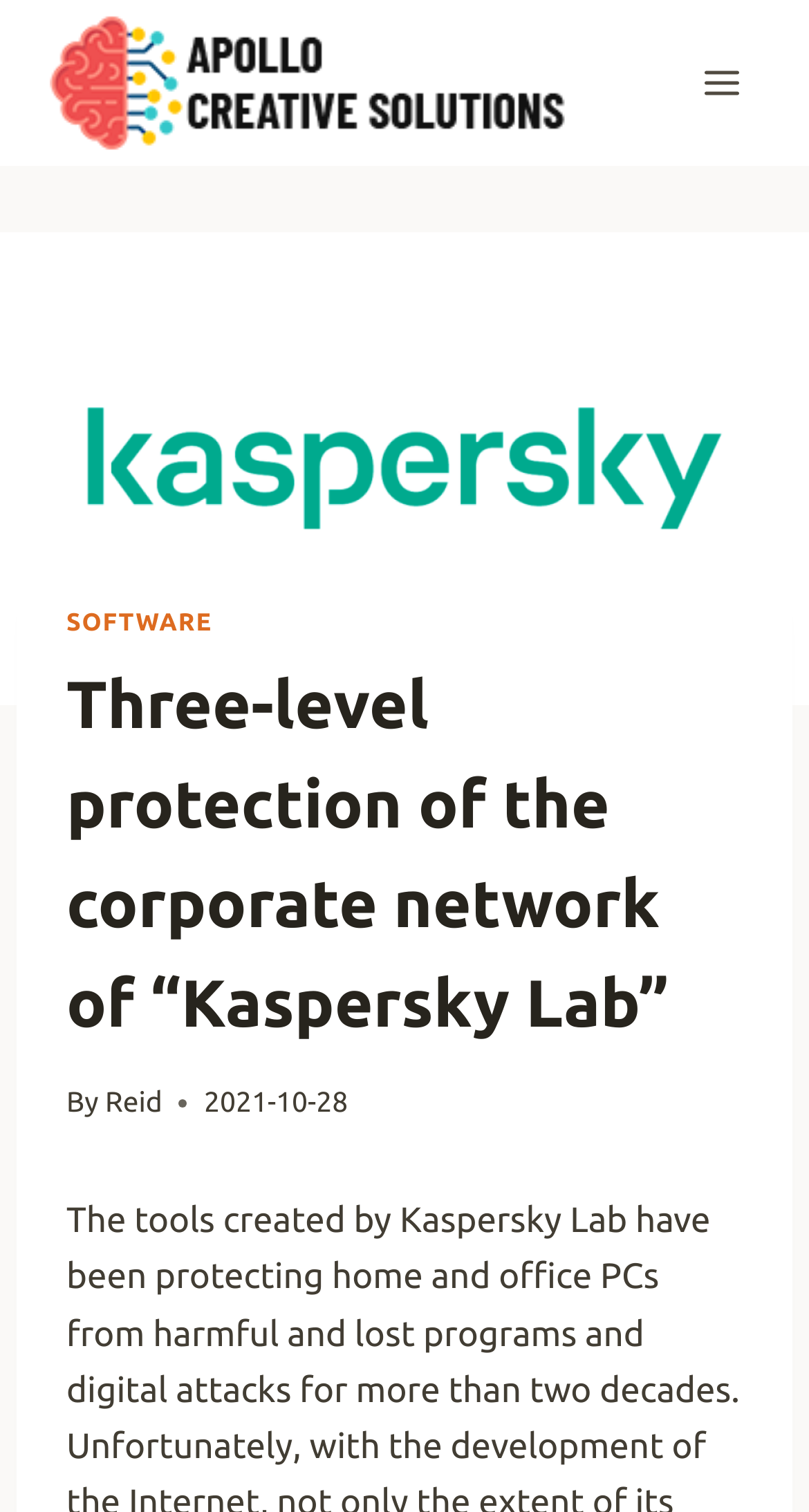Refer to the element description Software and identify the corresponding bounding box in the screenshot. Format the coordinates as (top-left x, top-left y, bottom-right x, bottom-right y) with values in the range of 0 to 1.

[0.082, 0.403, 0.262, 0.421]